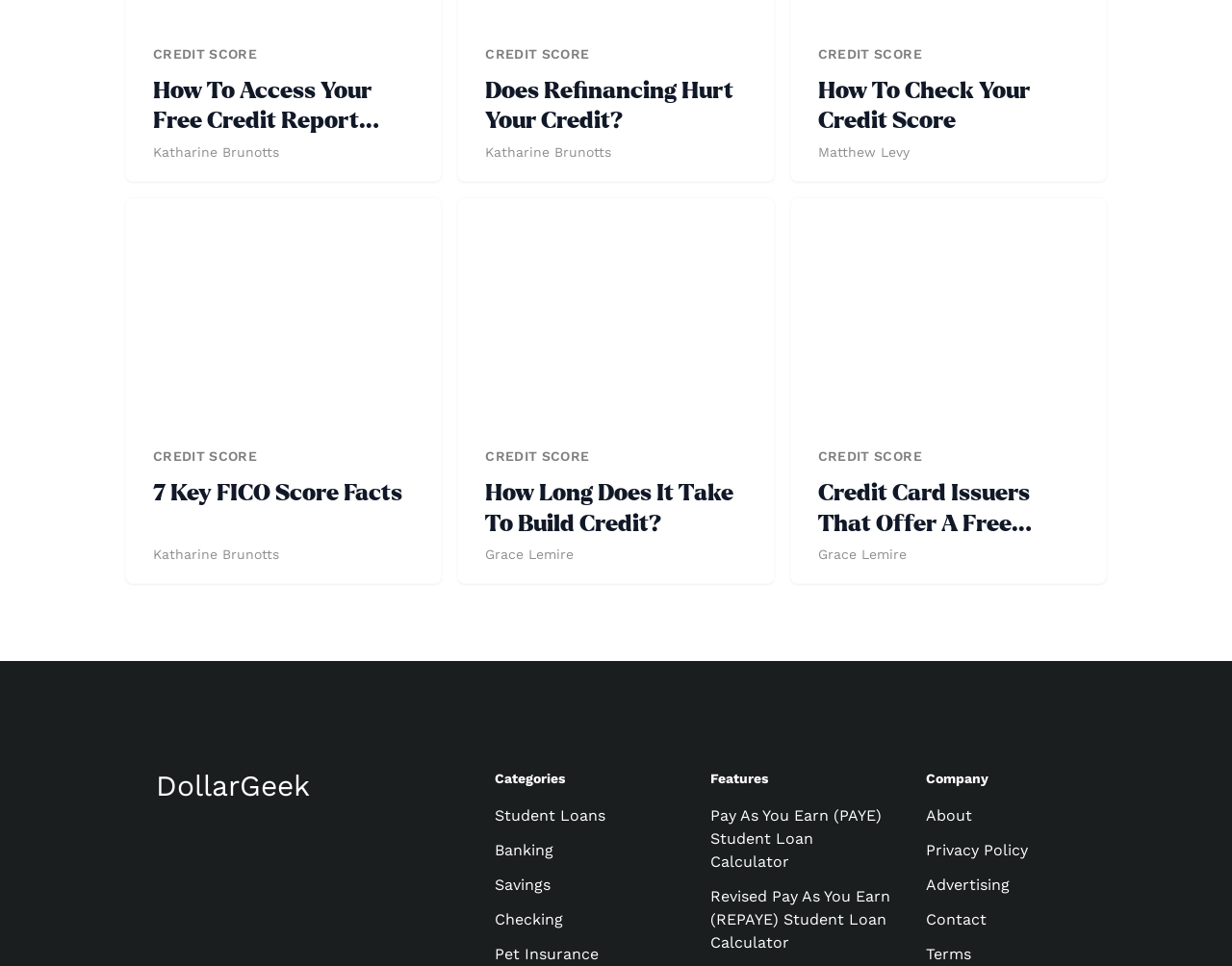Determine the bounding box coordinates of the section to be clicked to follow the instruction: "Search for a school". The coordinates should be given as four float numbers between 0 and 1, formatted as [left, top, right, bottom].

None